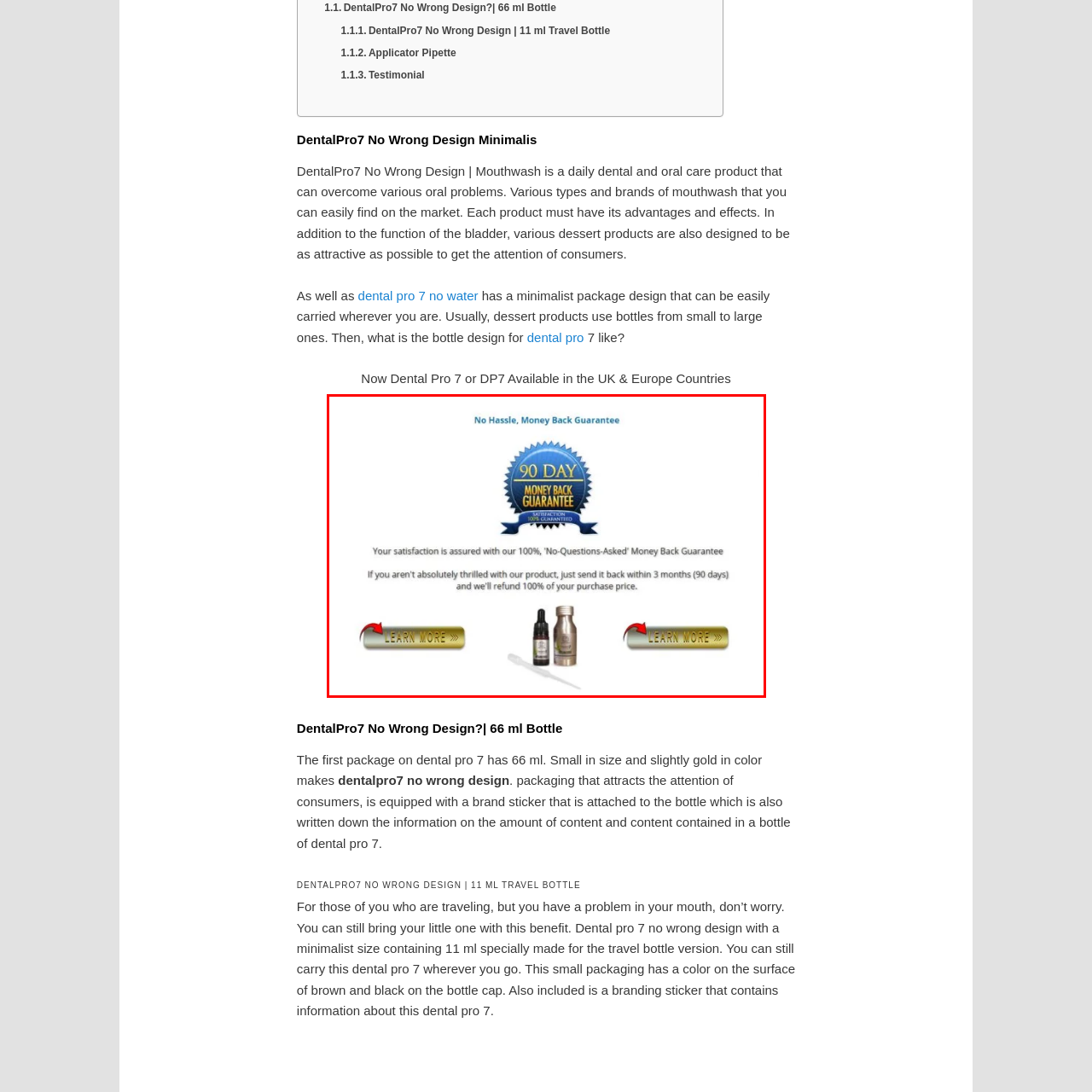Explain the image in the red bounding box with extensive details.

The image features a promotional banner emphasizing a "No Hassle, Money Back Guarantee" for a product. Centrally positioned is a vibrant emblem highlighting the "90 DAY MONEY BACK GUARANTEE," surrounded by a decorative starburst design that draws attention. Below the emblem, the text assures customers of satisfaction with a 100% 'No-Questions-Asked' money back guarantee. It clearly states that if customers are not completely satisfied with the product within 90 days, they can return it for a full refund. 

Flanking the text are two clickable buttons labeled "LEARN MORE," encouraging users to engage further with the product specifics. The image also displays two bottles, presumably associated with the product, positioned prominently to reinforce its appeal and usage. The combination of bold colors and reassuring text aims to instill confidence and encourage purchases.